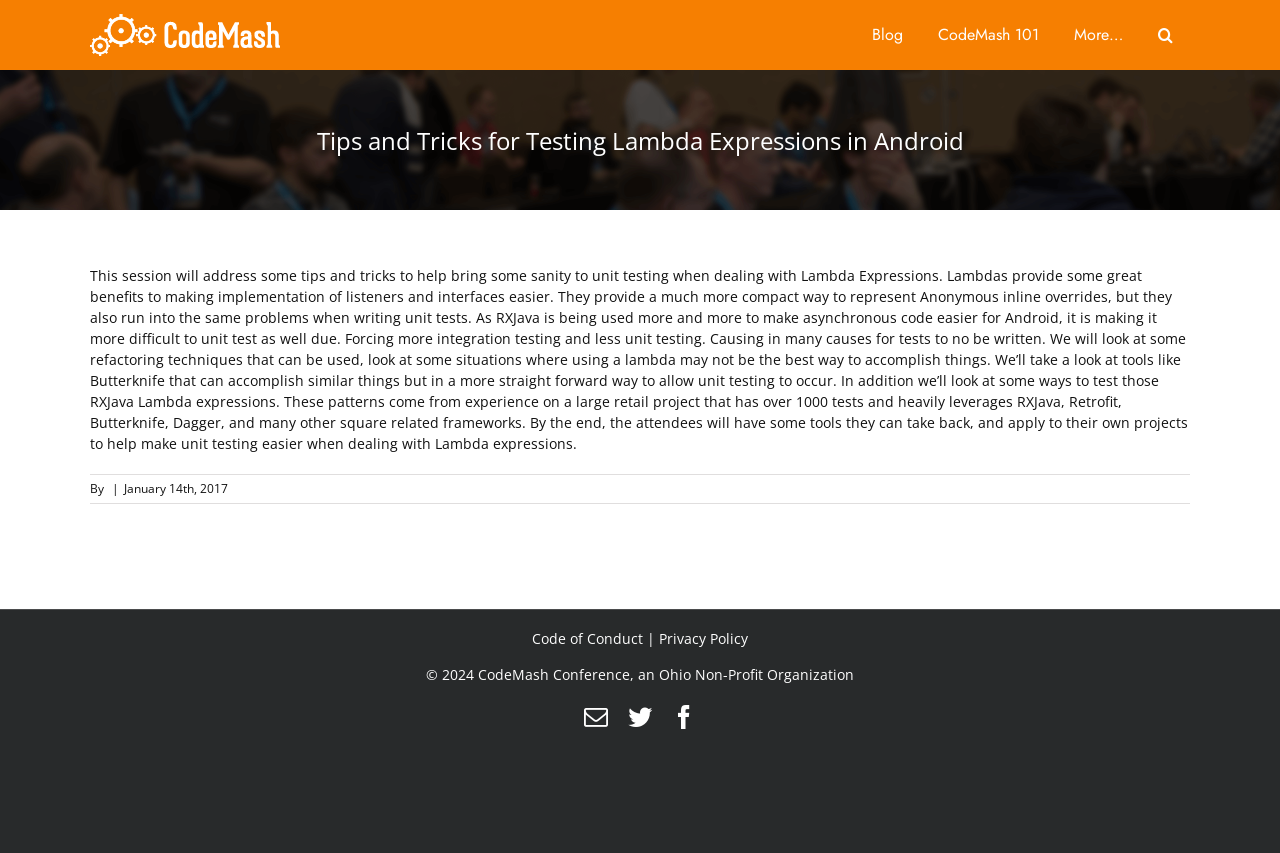Generate an in-depth caption that captures all aspects of the webpage.

The webpage is about a session titled "Tips and Tricks for Testing Lambda Expressions in Android" at the CodeMash conference. At the top left corner, there is a CodeMash logo, which is an image linked to the CodeMash website. 

Below the logo, there is a navigation menu with links to "Blog", "CodeMash 101", "More…", and a search button. 

The page title bar is located below the navigation menu, and it contains a heading that displays the title of the session. 

The main content of the webpage is an article that provides a detailed description of the session. The article is divided into two sections. The first section explains the challenges of unit testing with Lambda Expressions and how RXJava is making it more difficult. It also mentions that the session will cover refactoring techniques, tools like Butterknife, and ways to test RXJava Lambda expressions. The second section displays the date of the session, which is January 14th, 2017.

At the bottom of the webpage, there is a footer section that contains links to the Code of Conduct, Privacy Policy, and social media profiles, as well as a copyright notice.